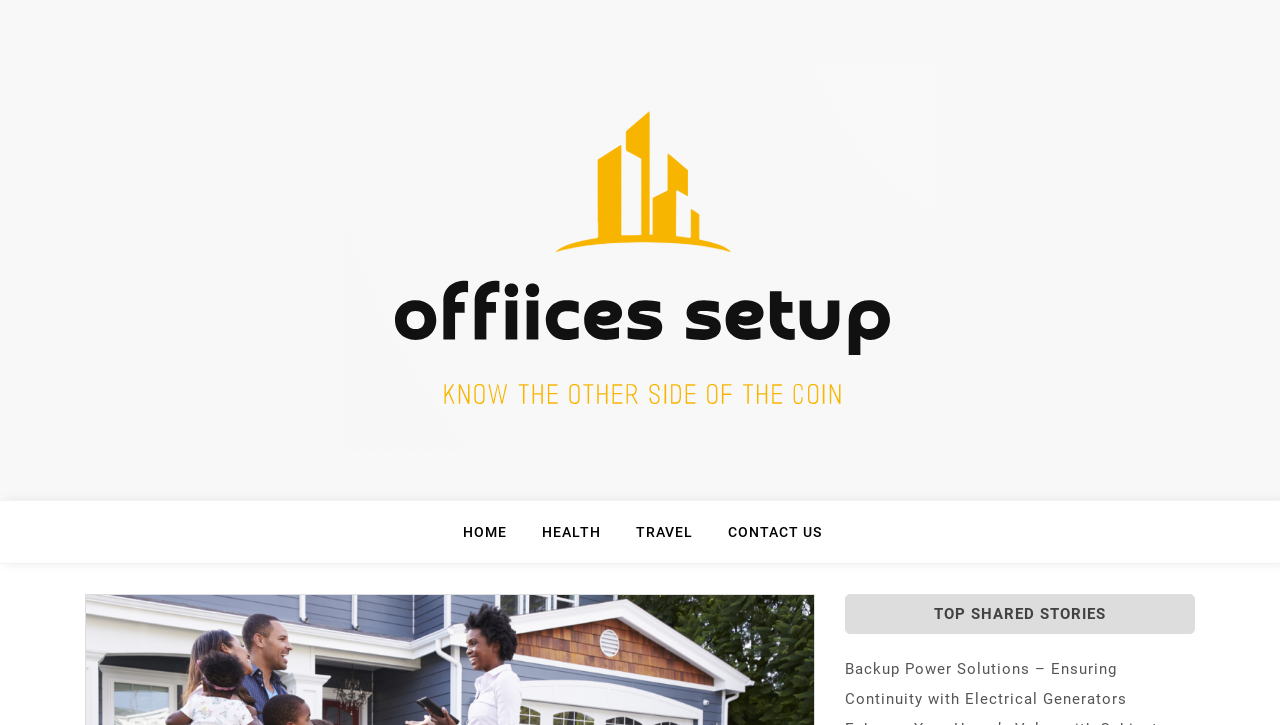What is the last menu item? From the image, respond with a single word or brief phrase.

CONTACT US